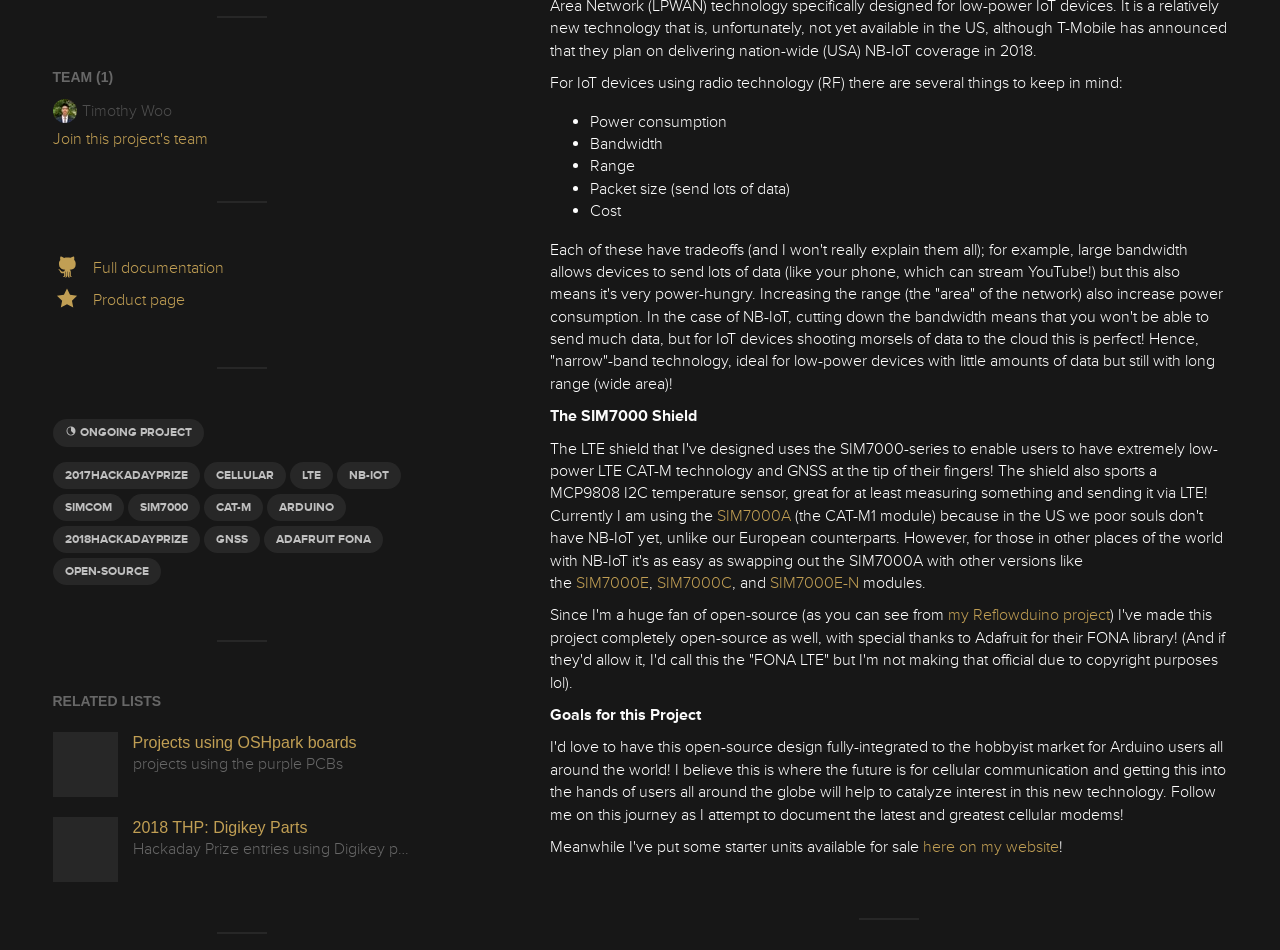Identify the bounding box coordinates for the UI element described as follows: "2018hackadayprize". Ensure the coordinates are four float numbers between 0 and 1, formatted as [left, top, right, bottom].

[0.041, 0.554, 0.156, 0.582]